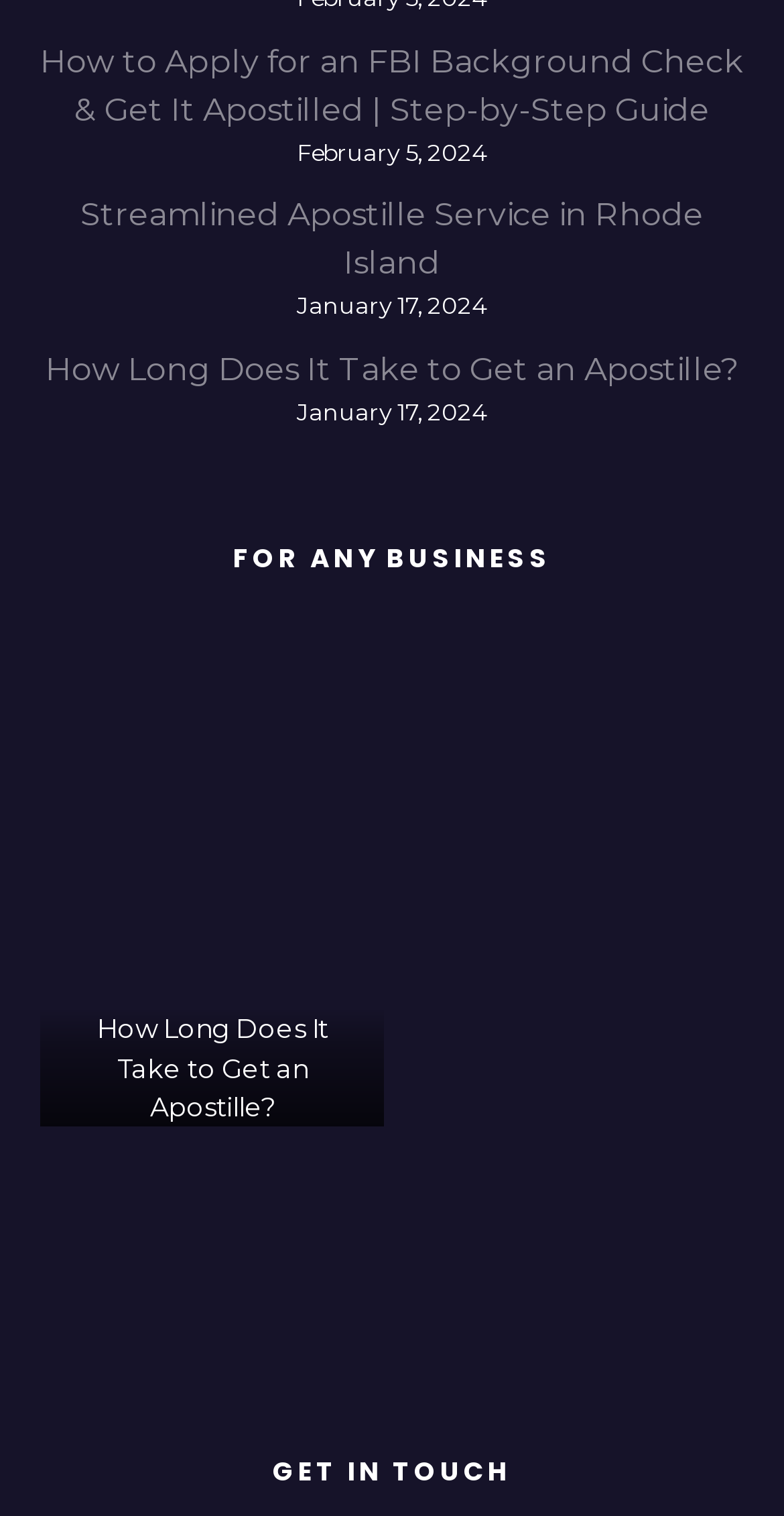What is the purpose of the webpage?
Carefully examine the image and provide a detailed answer to the question.

The webpage appears to be providing information and services related to apostille and business, such as FBI background checks, certified translation, and mailbox rental. The webpage is divided into sections, including 'FOR ANY BUSINESS' and 'GET IN TOUCH', which suggests that it is a business-oriented webpage.